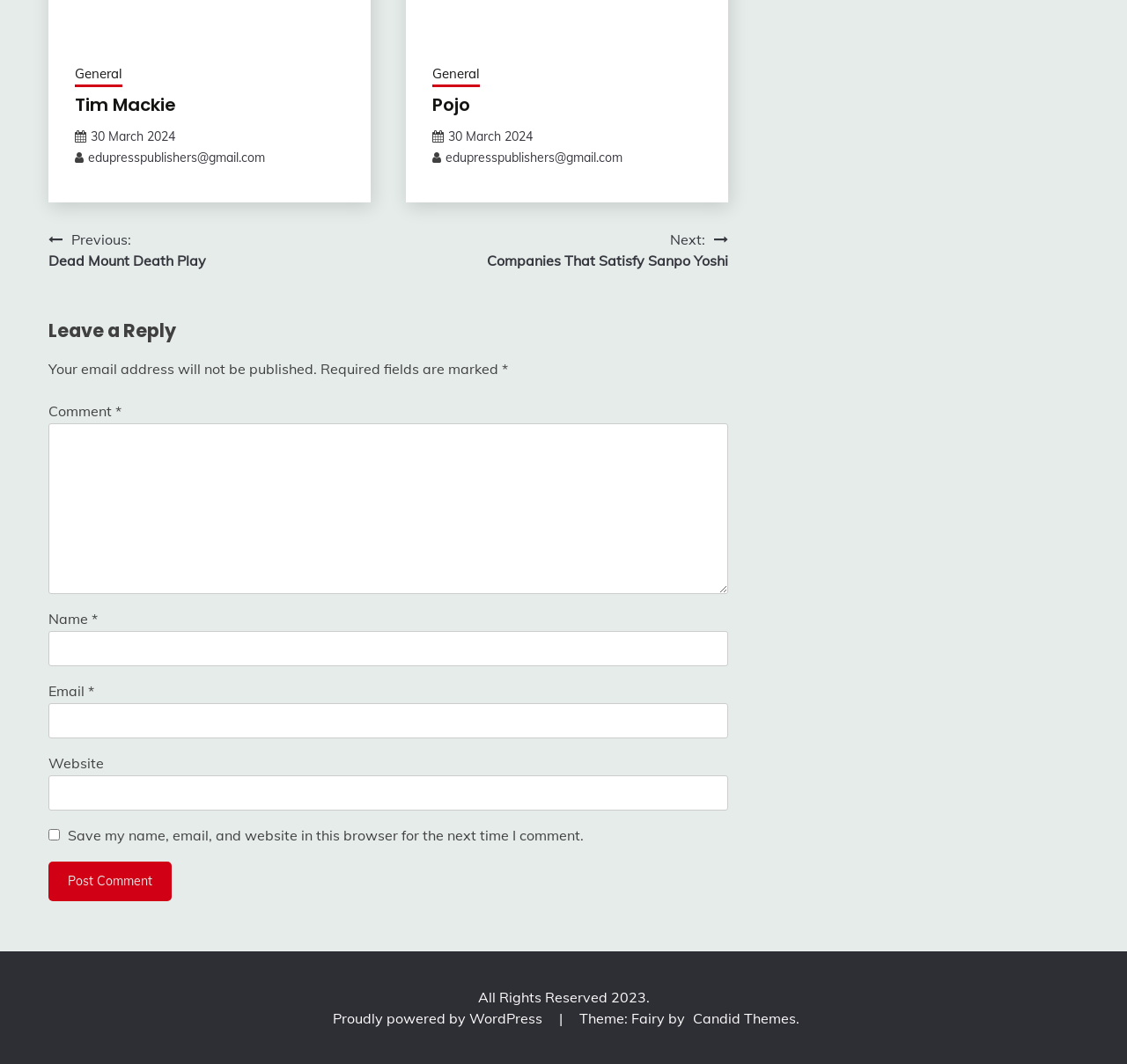What is the name of the author?
Answer with a single word or short phrase according to what you see in the image.

Tim Mackie